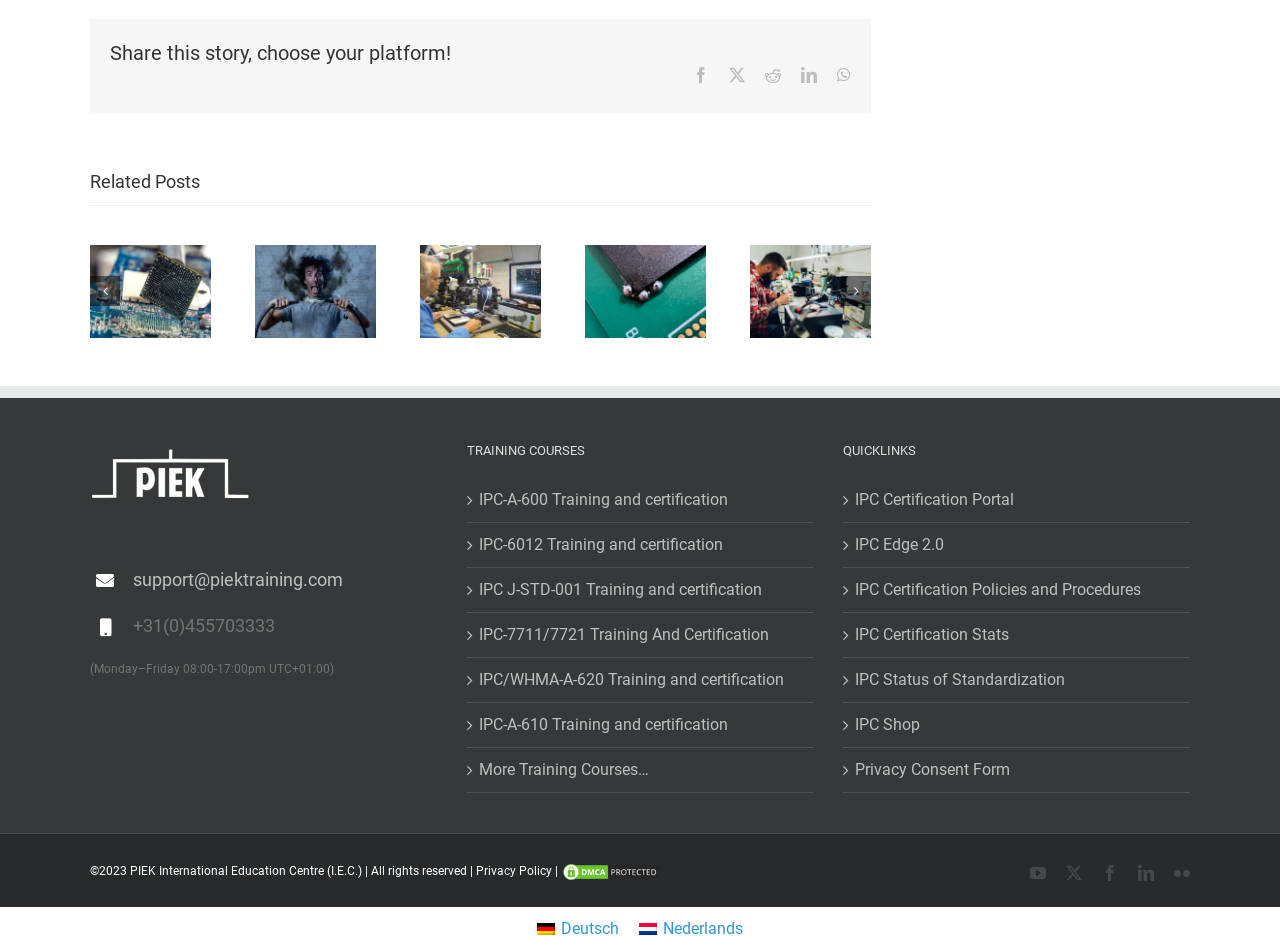Use a single word or phrase to answer the question: What is the purpose of the 'Share this story, choose your platform!' section?

Sharing content